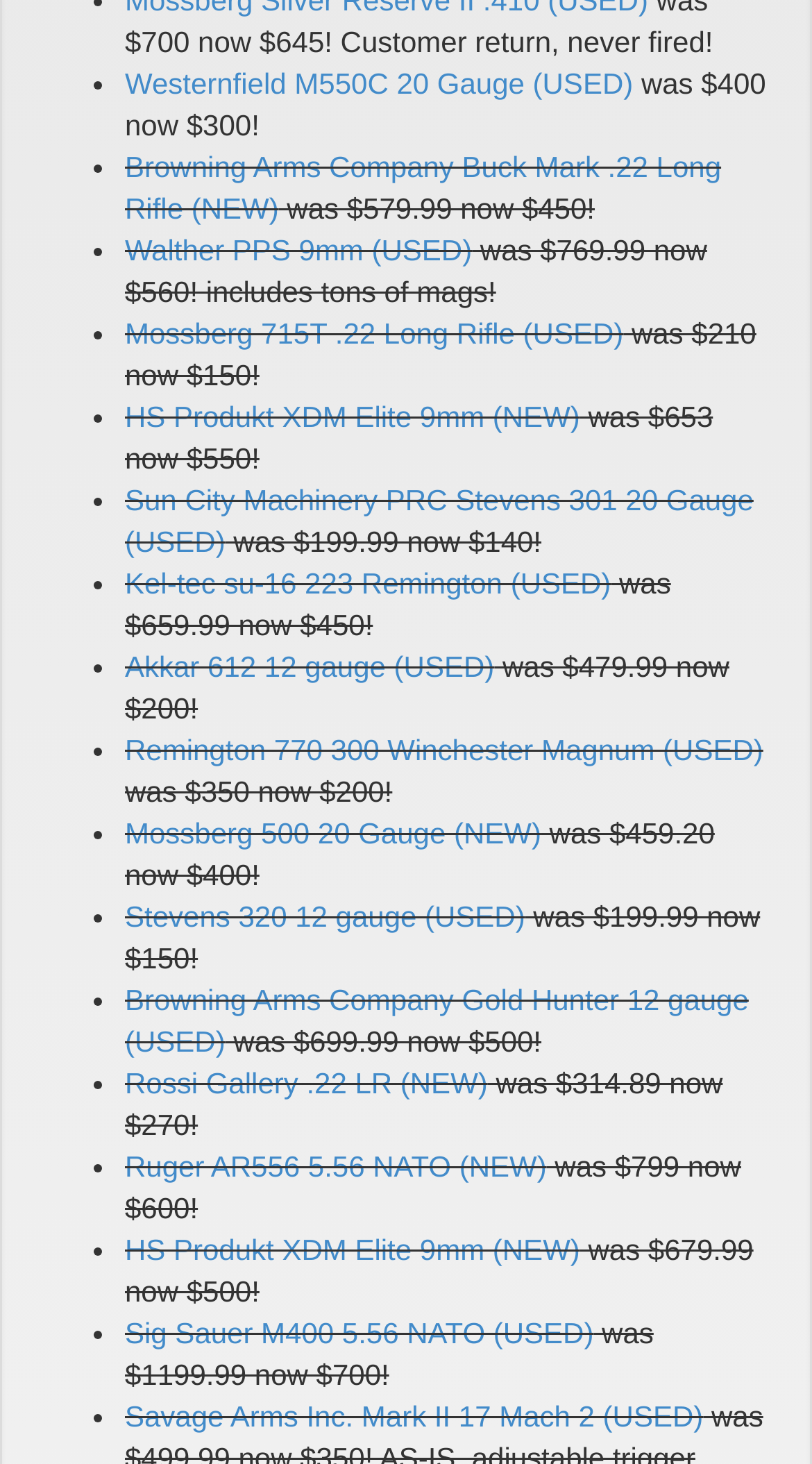For the given element description Akkar 612 12 gauge (USED), determine the bounding box coordinates of the UI element. The coordinates should follow the format (top-left x, top-left y, bottom-right x, bottom-right y) and be within the range of 0 to 1.

[0.154, 0.444, 0.609, 0.467]